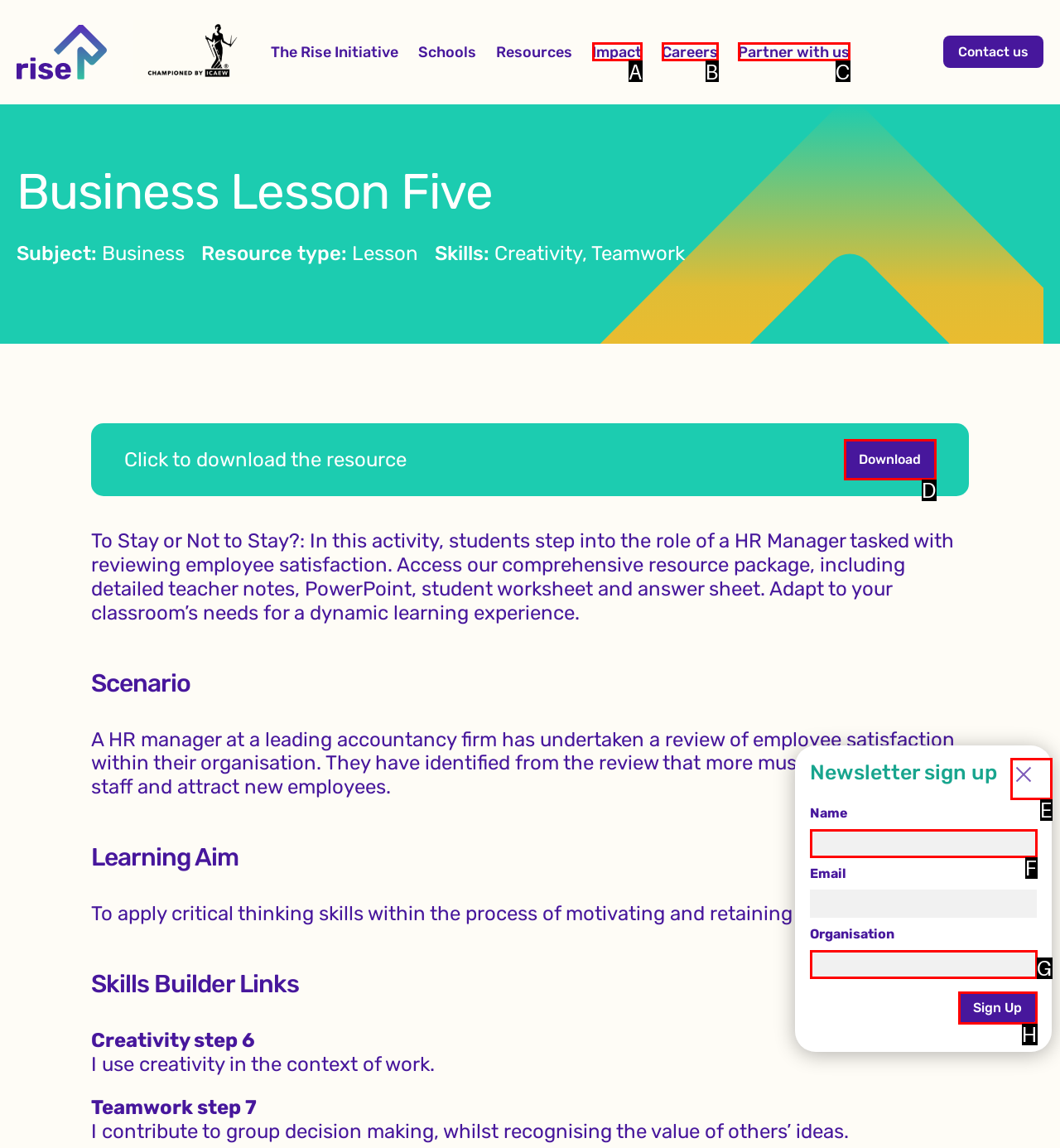Based on the description: Home, find the HTML element that matches it. Provide your answer as the letter of the chosen option.

None